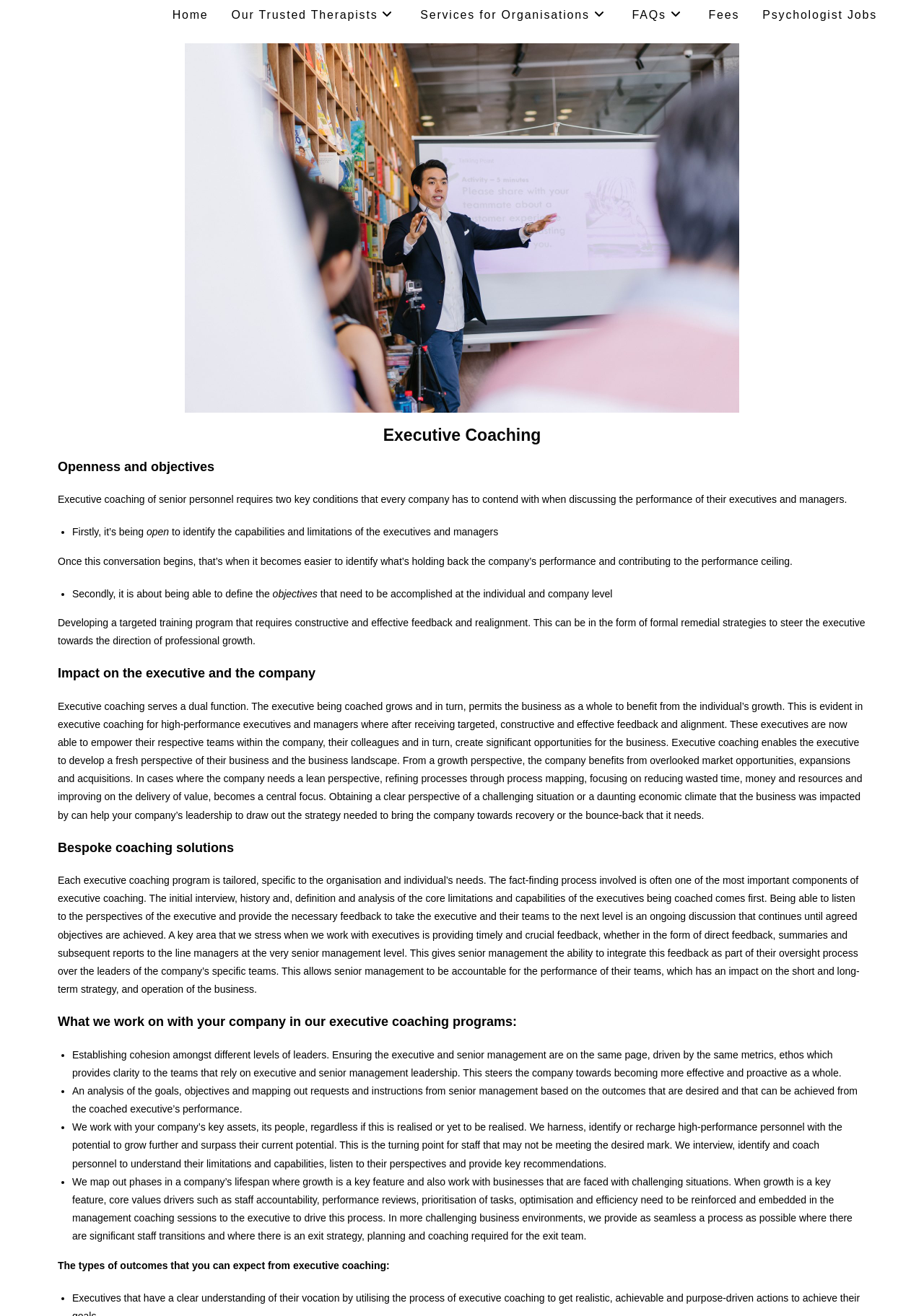What are the two key conditions for executive coaching?
Answer the question with as much detail as you can, using the image as a reference.

According to the webpage, executive coaching of senior personnel requires two key conditions: openness to identify the capabilities and limitations of the executives and managers, and objectives that need to be accomplished at the individual and company level.